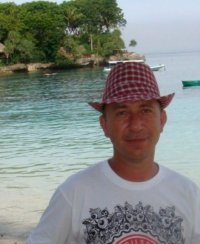Offer a detailed narrative of the image.

The image showcases a man standing by a serene beach, characterized by crystal-clear waters and lush greenery in the background. He wears a distinctive checkered hat and a casual t-shirt featuring an intricate design. The tranquil setting suggests a relaxed atmosphere, ideal for enjoying the natural beauty surrounding him. Whether he is on vacation or simply appreciating the outdoors, this moment captures a sense of leisure and connection with nature, highlighting a love for travel and exploration.